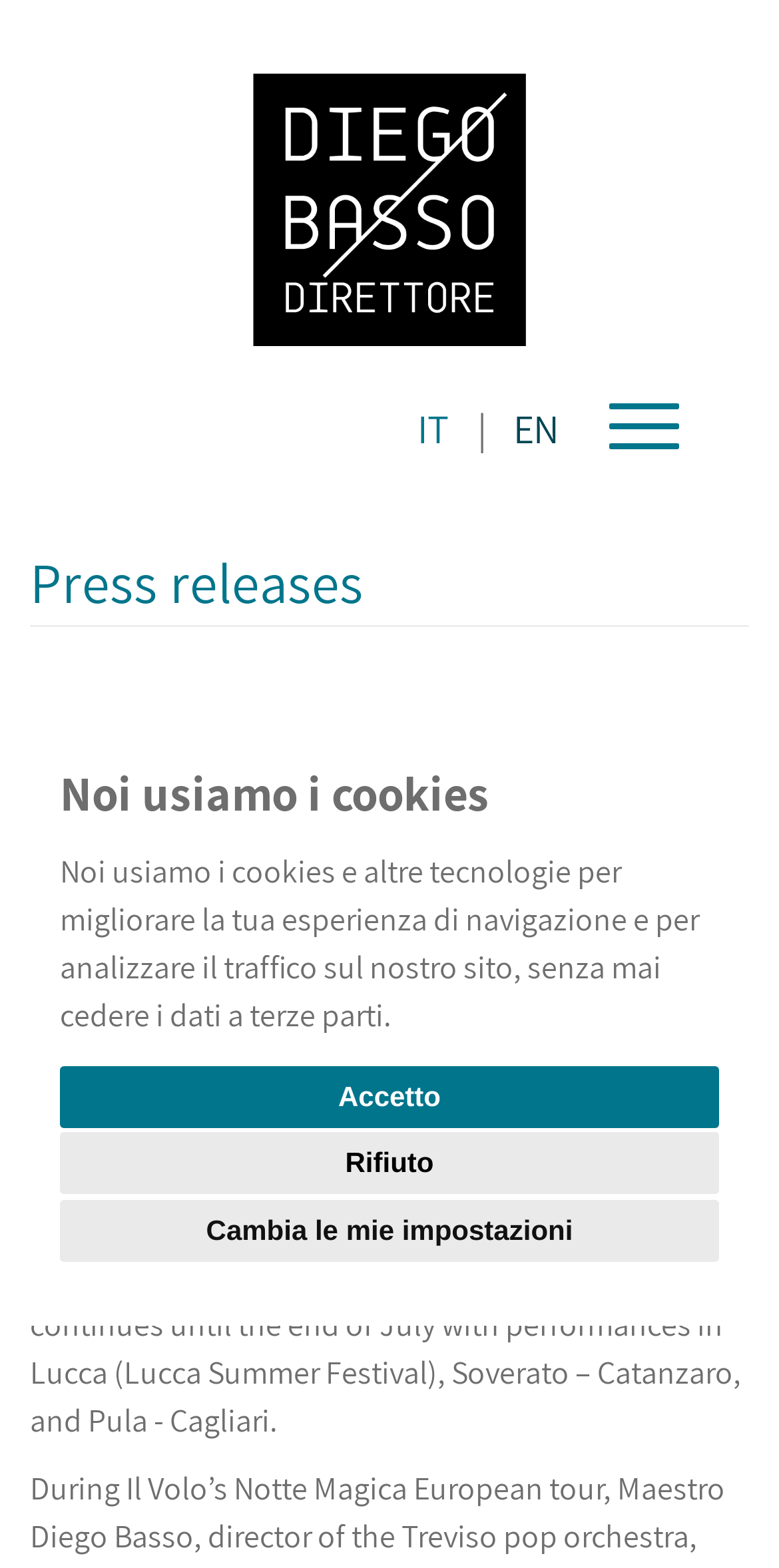Please find the bounding box coordinates of the element that you should click to achieve the following instruction: "Switch to English language". The coordinates should be presented as four float numbers between 0 and 1: [left, top, right, bottom].

[0.659, 0.257, 0.718, 0.29]